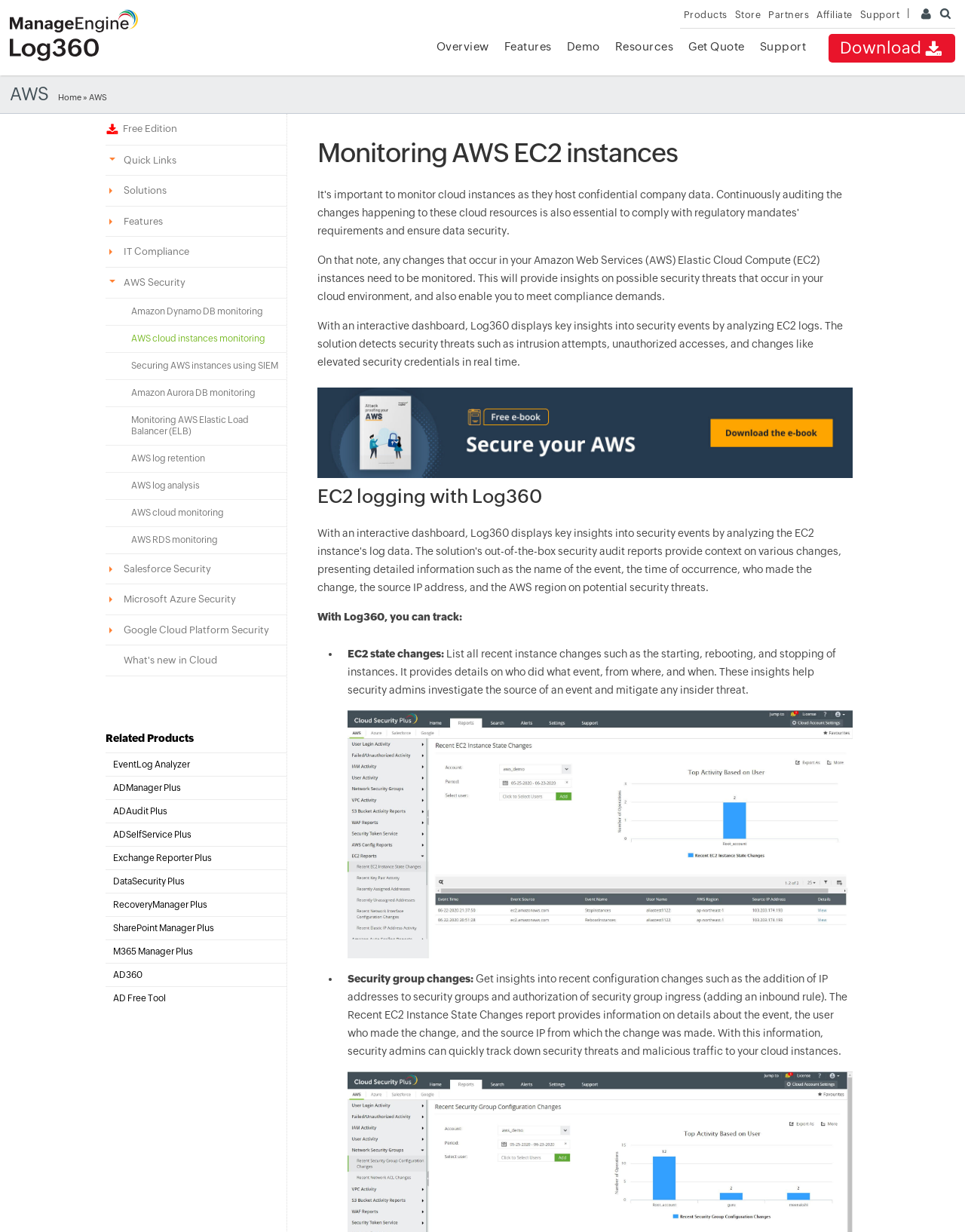Locate the bounding box coordinates of the clickable region necessary to complete the following instruction: "Get a quote for Log360". Provide the coordinates in the format of four float numbers between 0 and 1, i.e., [left, top, right, bottom].

[0.713, 0.032, 0.772, 0.043]